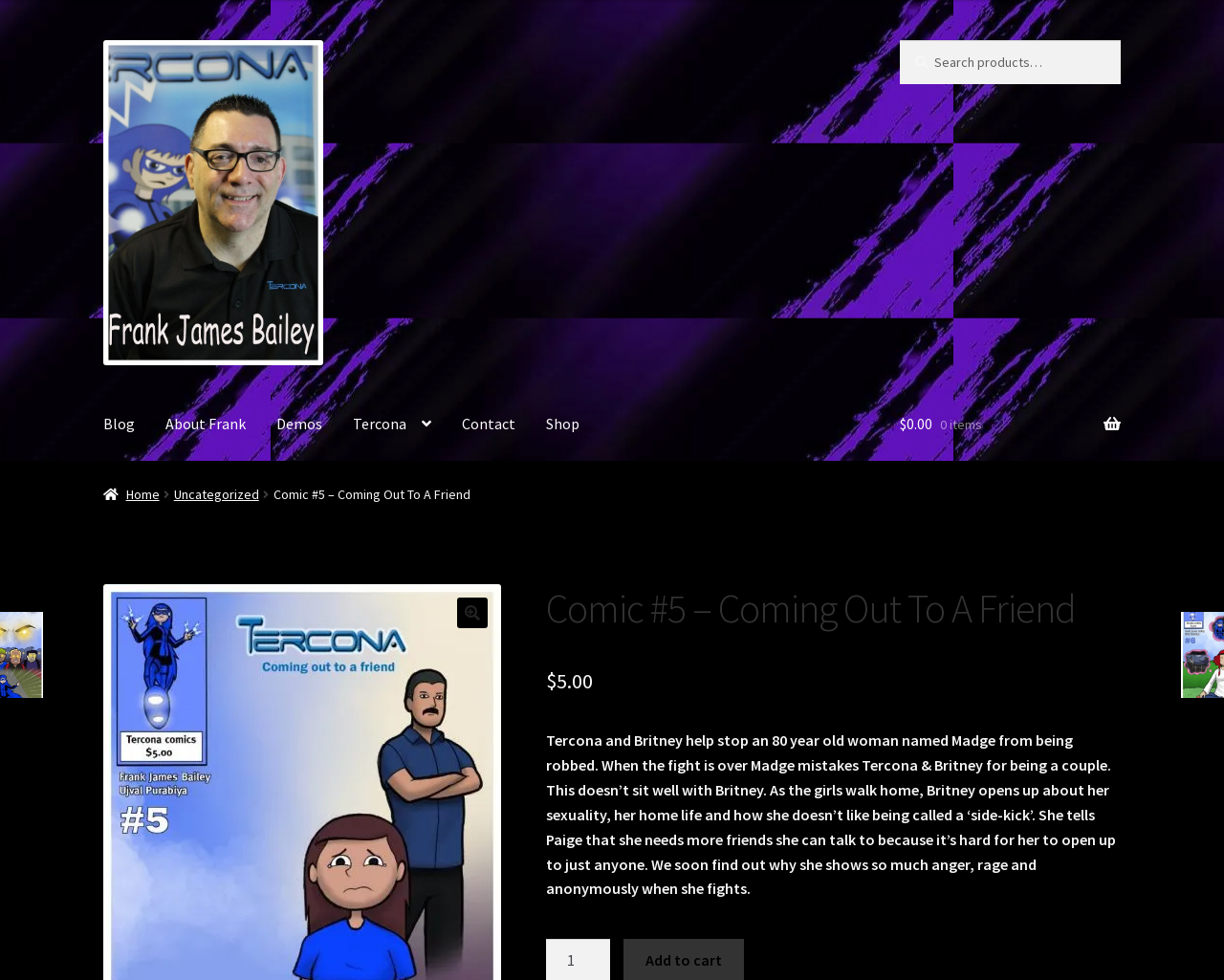Review the image closely and give a comprehensive answer to the question: What is the name of the character who opens up about her sexuality?

In the comic description, it is mentioned that Britney opens up about her sexuality, her home life, and how she doesn’t like being called a ‘side-kick’.